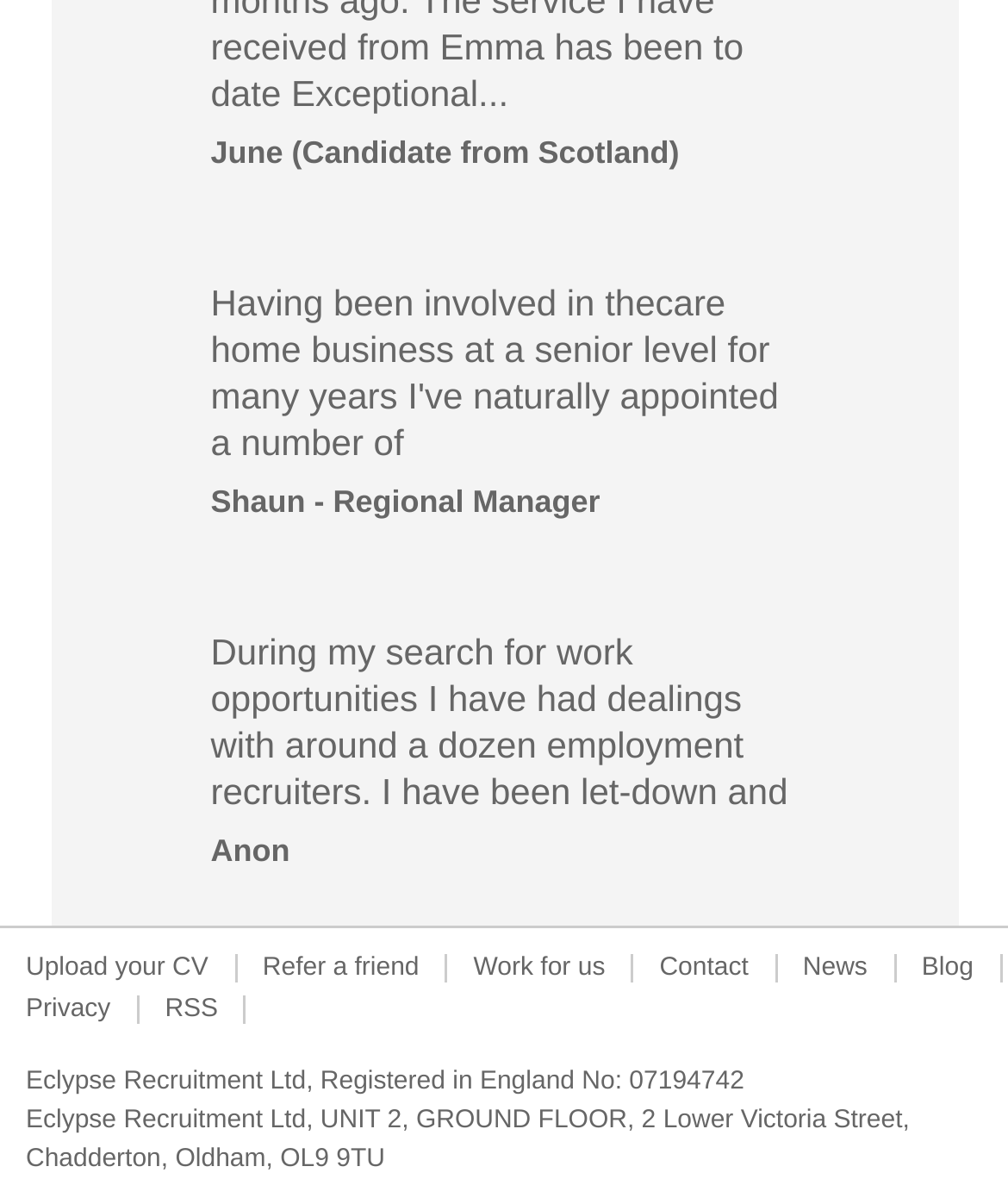What is the purpose of the 'Upload your CV' link? Examine the screenshot and reply using just one word or a brief phrase.

To upload a CV